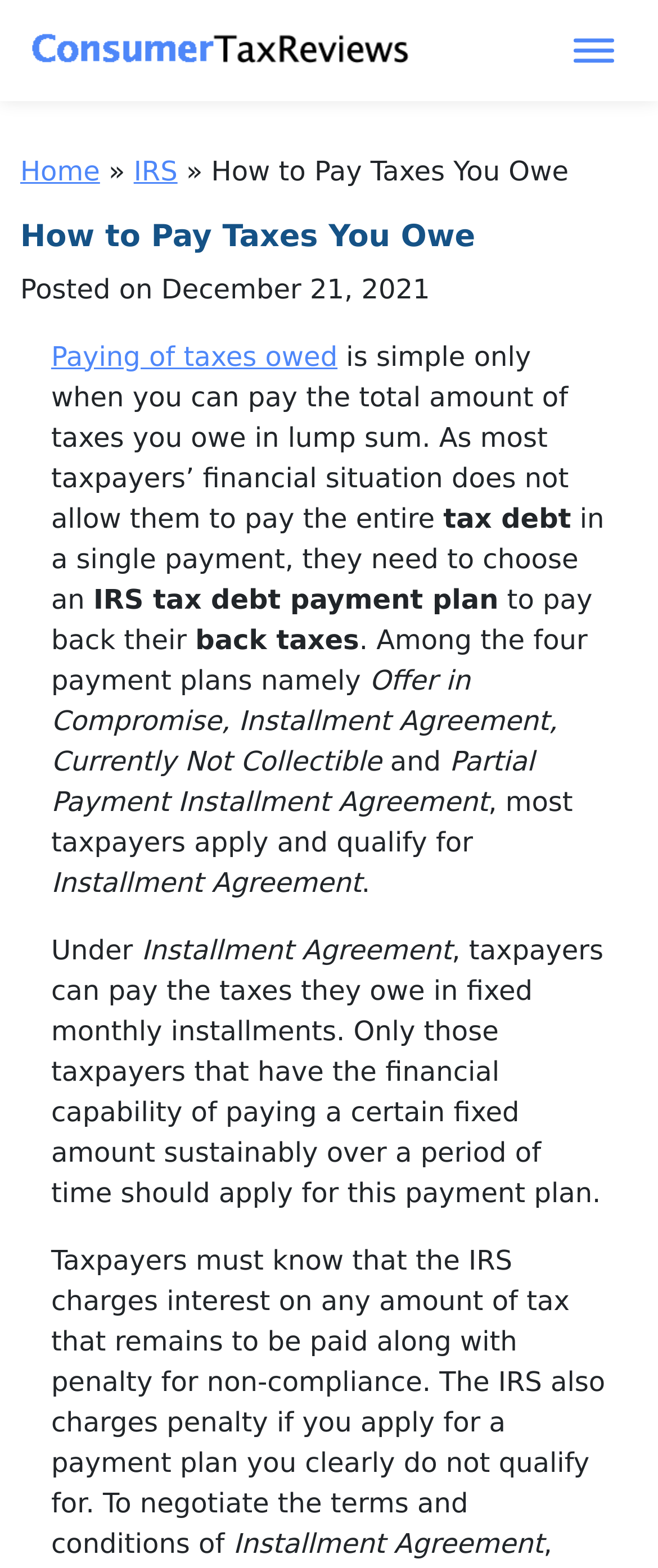How many payment plans are mentioned?
Based on the visual, give a brief answer using one word or a short phrase.

Four